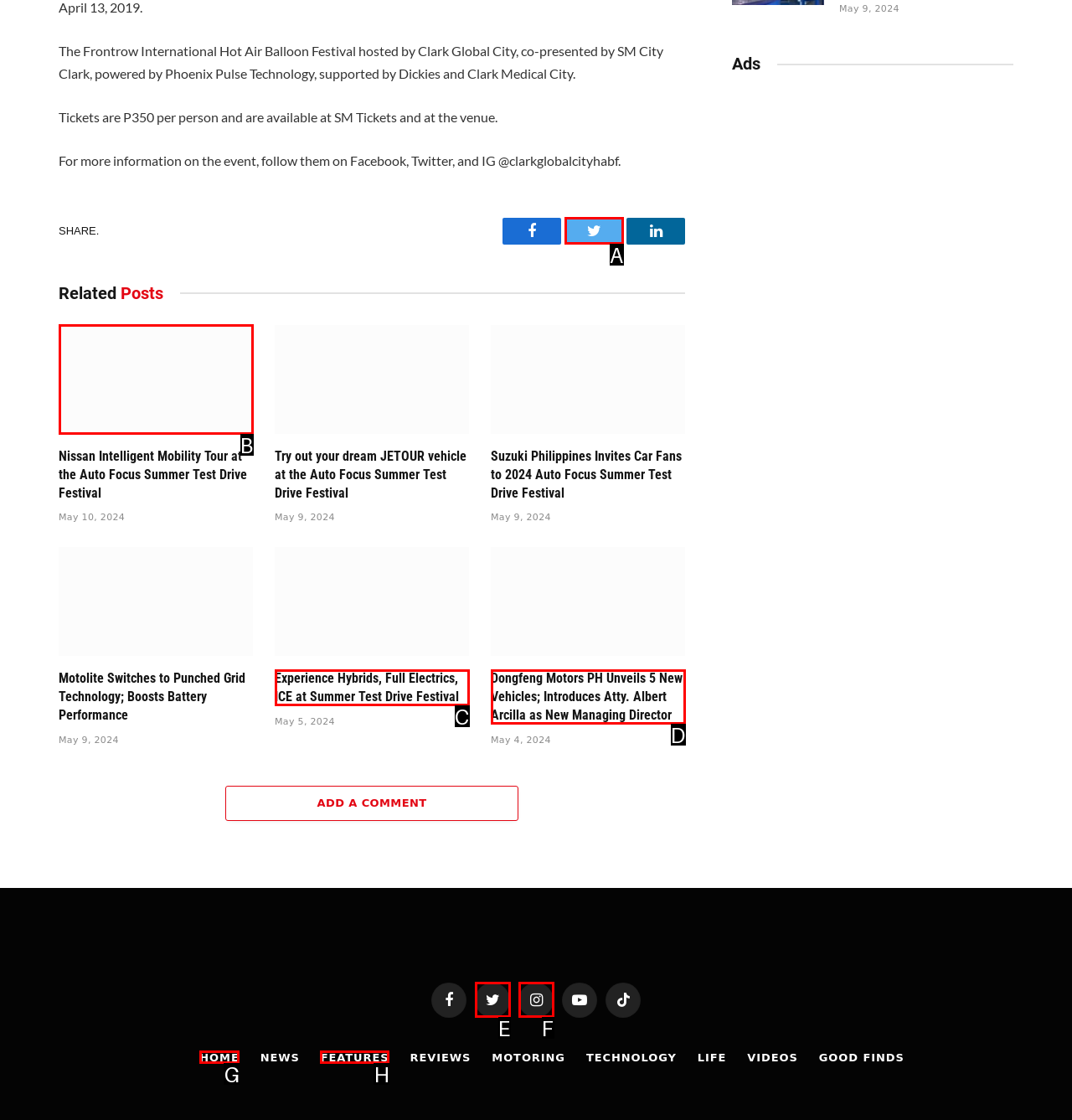Tell me which one HTML element I should click to complete the following task: Read related post about Nissan Intelligent Mobility Tour Answer with the option's letter from the given choices directly.

B